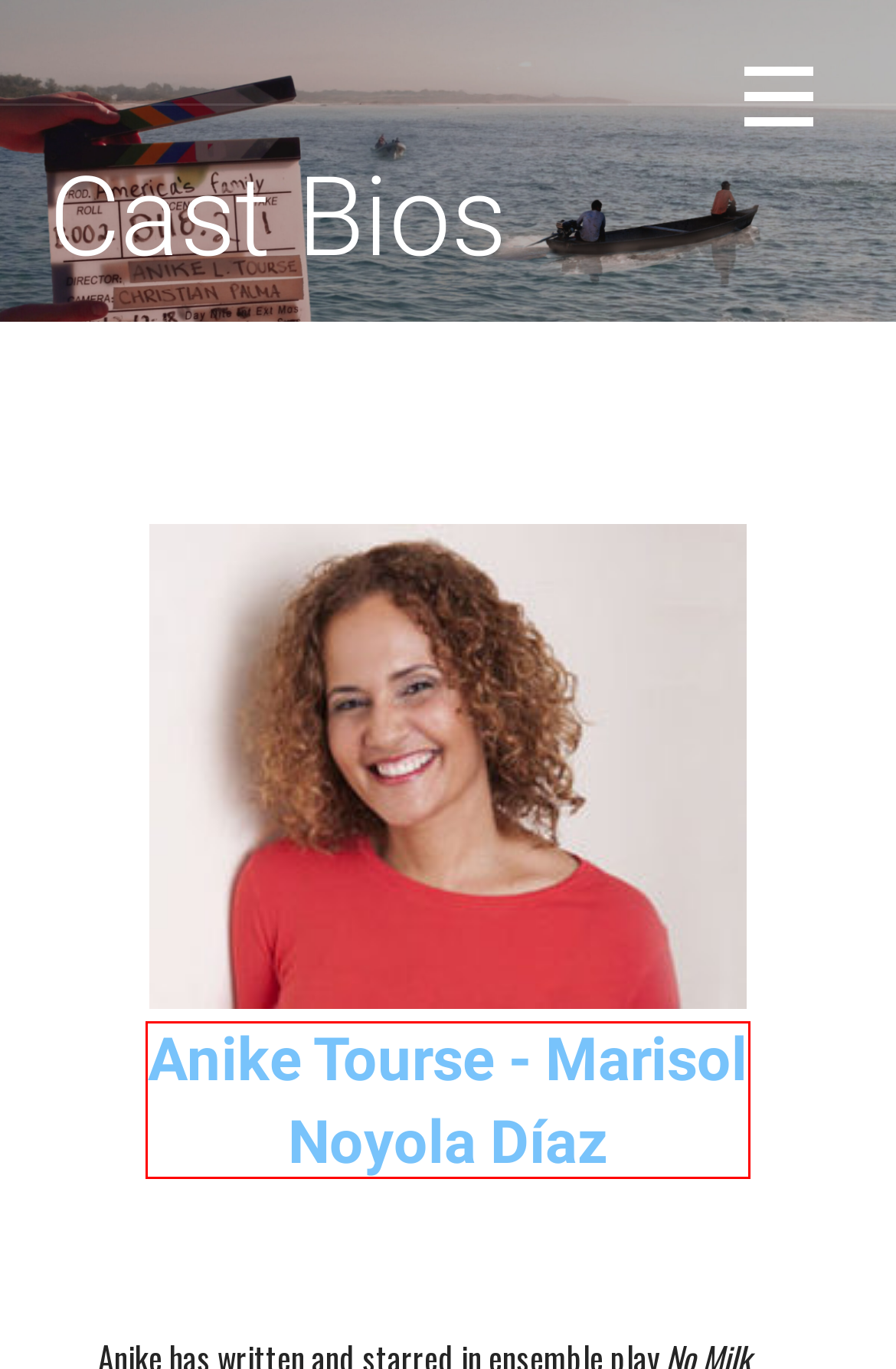Evaluate the webpage screenshot and identify the element within the red bounding box. Select the webpage description that best fits the new webpage after clicking the highlighted element. Here are the candidates:
A. Anike Tourse - IMDb
B. Contact Us
C. Rencor tatuado (2018) - IMDb
D. Gallery & Videos
E. Jailene Arias - IMDb
F. Mauricio Mendoza - IMDb
G. Ricardo Cisneros - IMDb
H. Aida Rodriguez - IMDb

A